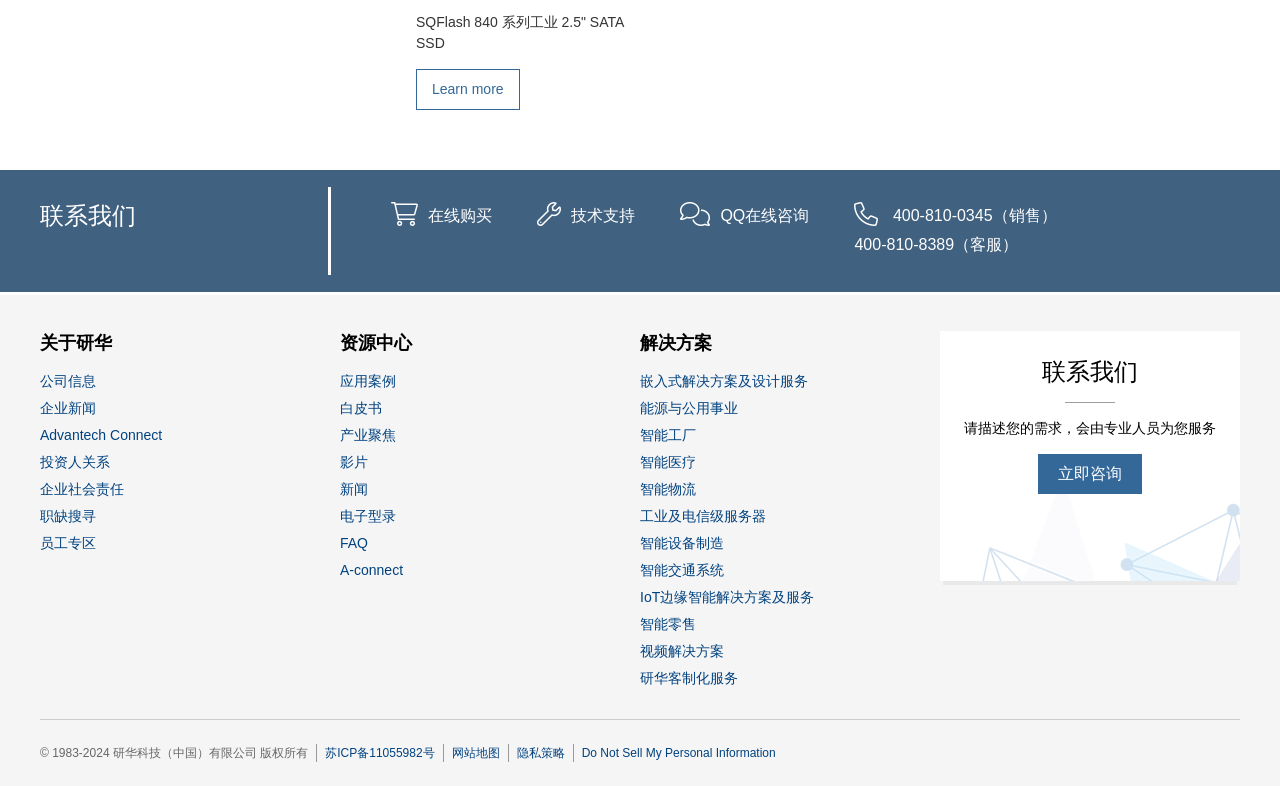Provide the bounding box coordinates of the UI element this sentence describes: "INSPIRATION, Motivation and Praise".

None